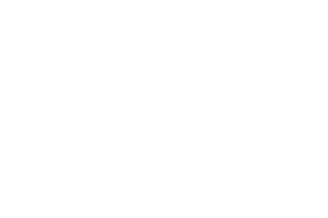Reply to the question with a single word or phrase:
What is the tone of the article?

Positive and informative